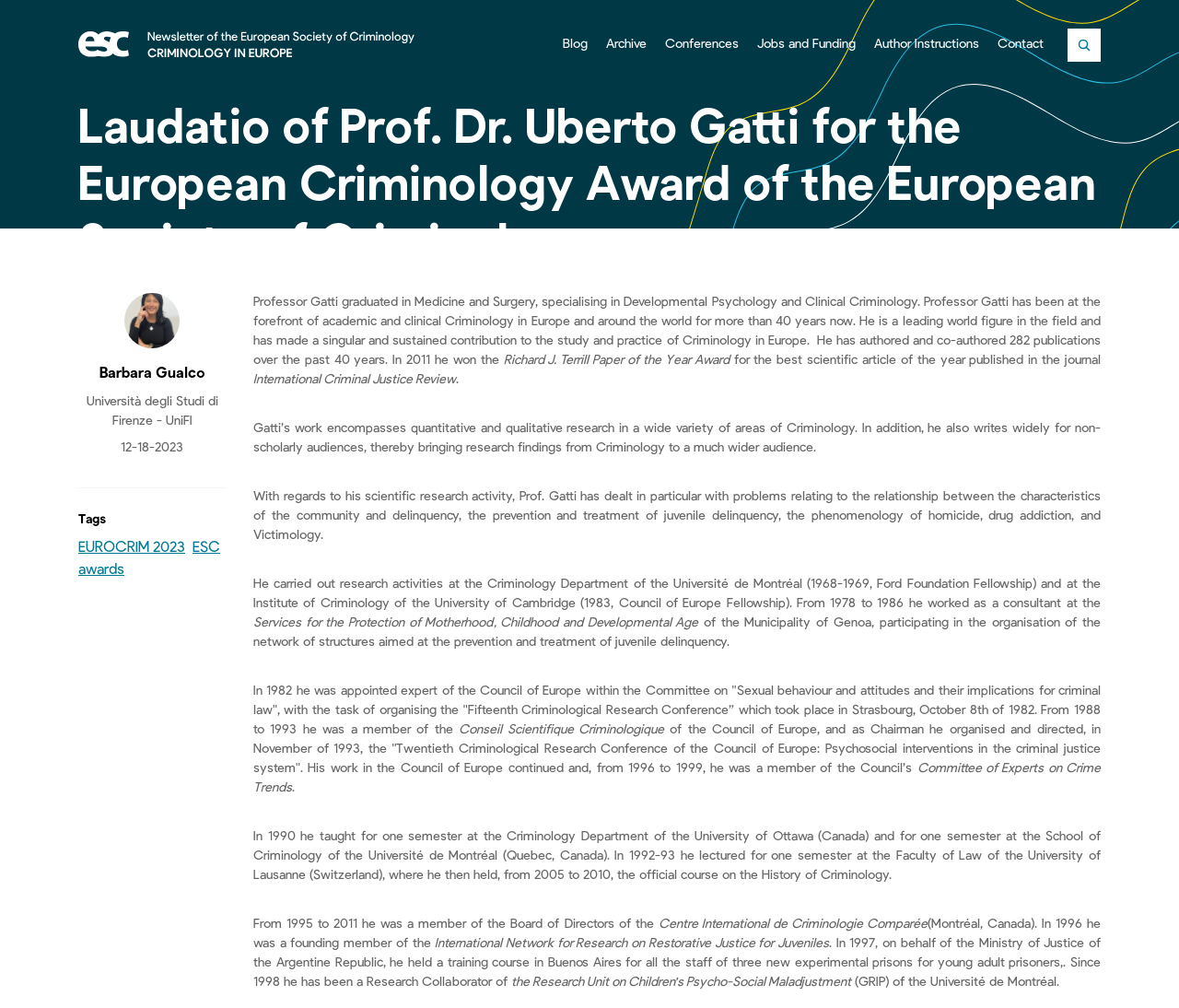Can you specify the bounding box coordinates for the region that should be clicked to fulfill this instruction: "Click the Close button".

[0.709, 0.089, 0.785, 0.123]